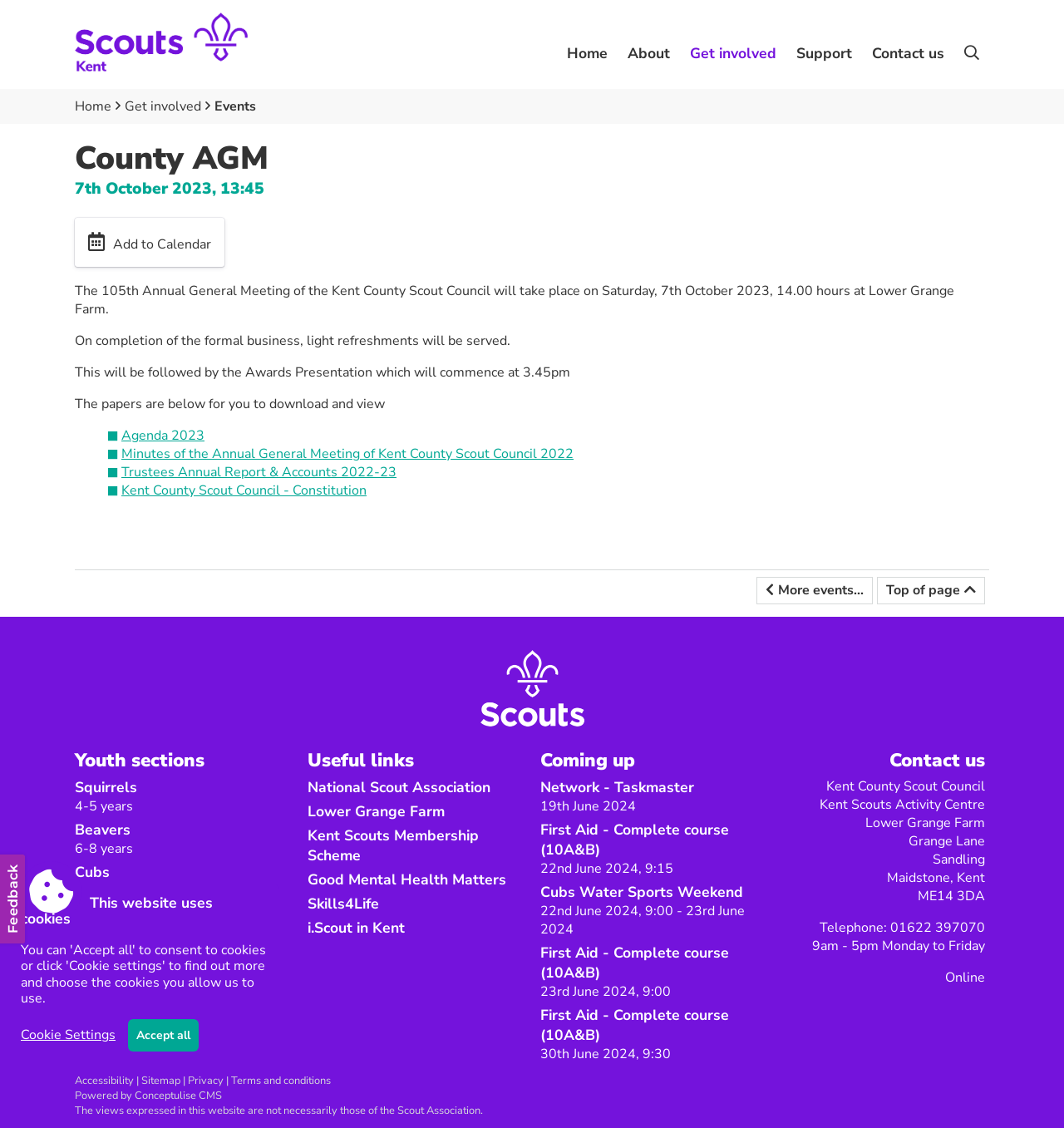Highlight the bounding box coordinates of the region I should click on to meet the following instruction: "View the Agenda 2023".

[0.114, 0.378, 0.192, 0.394]